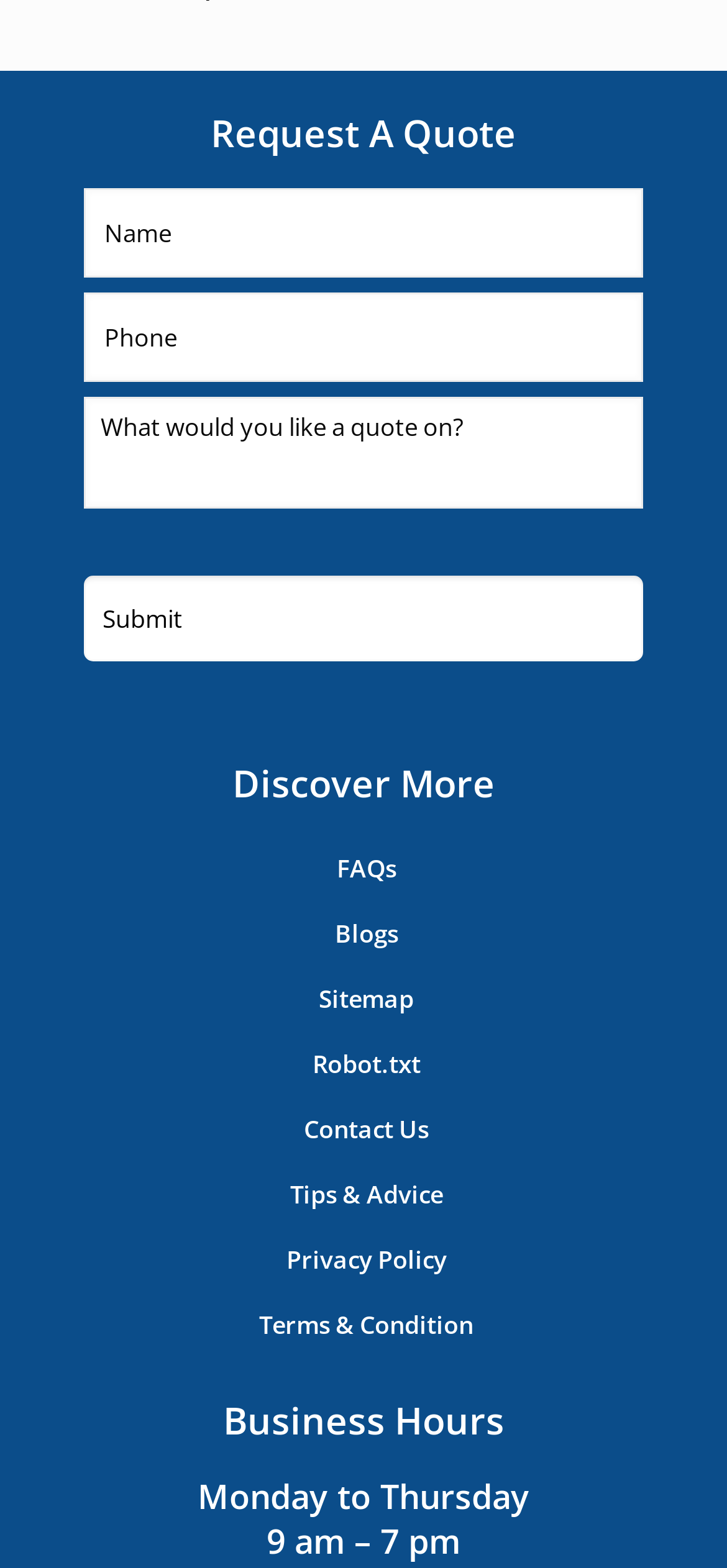What is the purpose of the form?
Please provide a detailed and thorough answer to the question.

The form on the webpage is used to request a quote, as indicated by the heading 'Request A Quote' and the fields provided, such as 'First And Last Name', 'Phone', and 'What would you like a quote on?'.